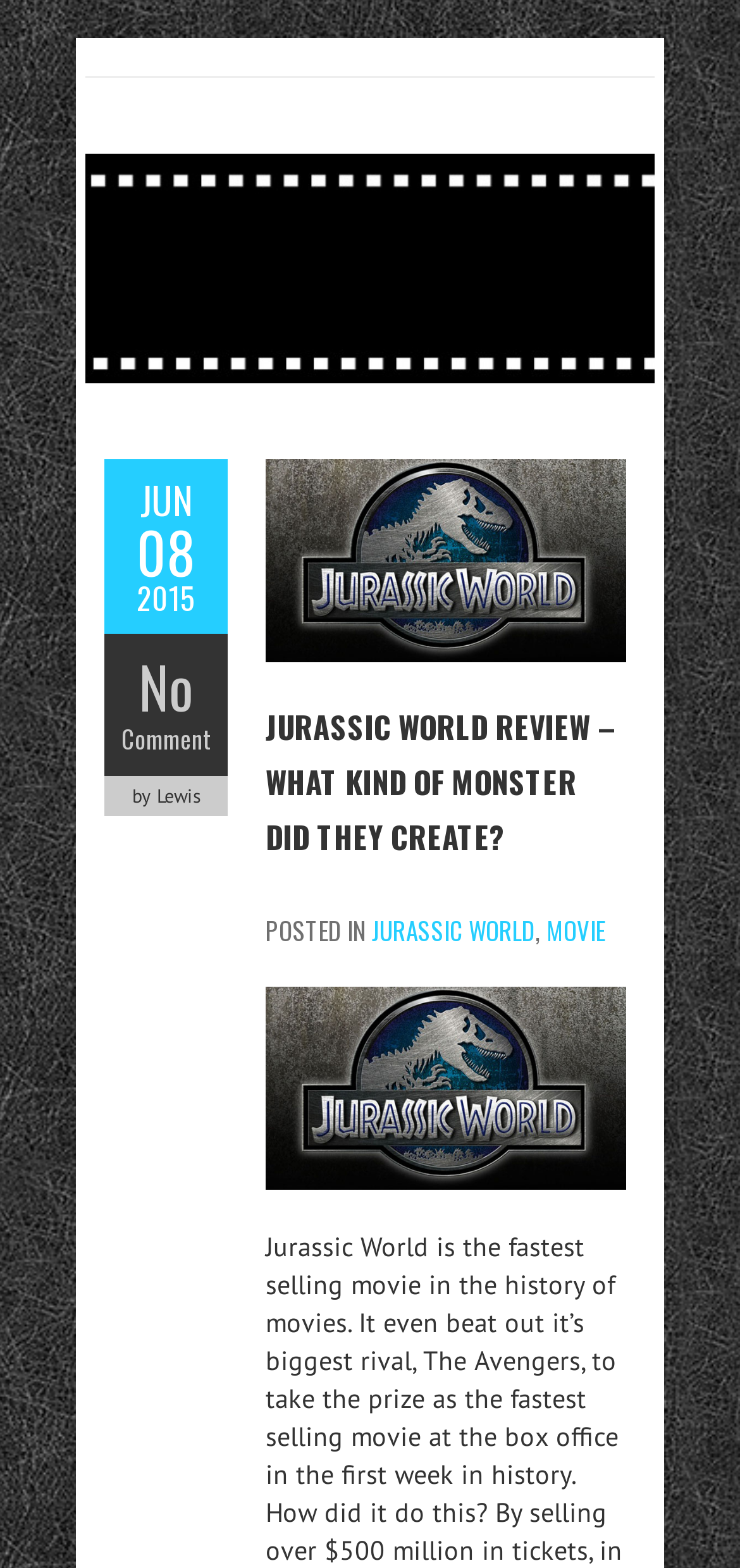What is the category of the post?
Can you give a detailed and elaborate answer to the question?

I found the category of the post by looking at the link elements with the text 'JURASSIC WORLD' and 'MOVIE' which are located below the heading of the webpage.